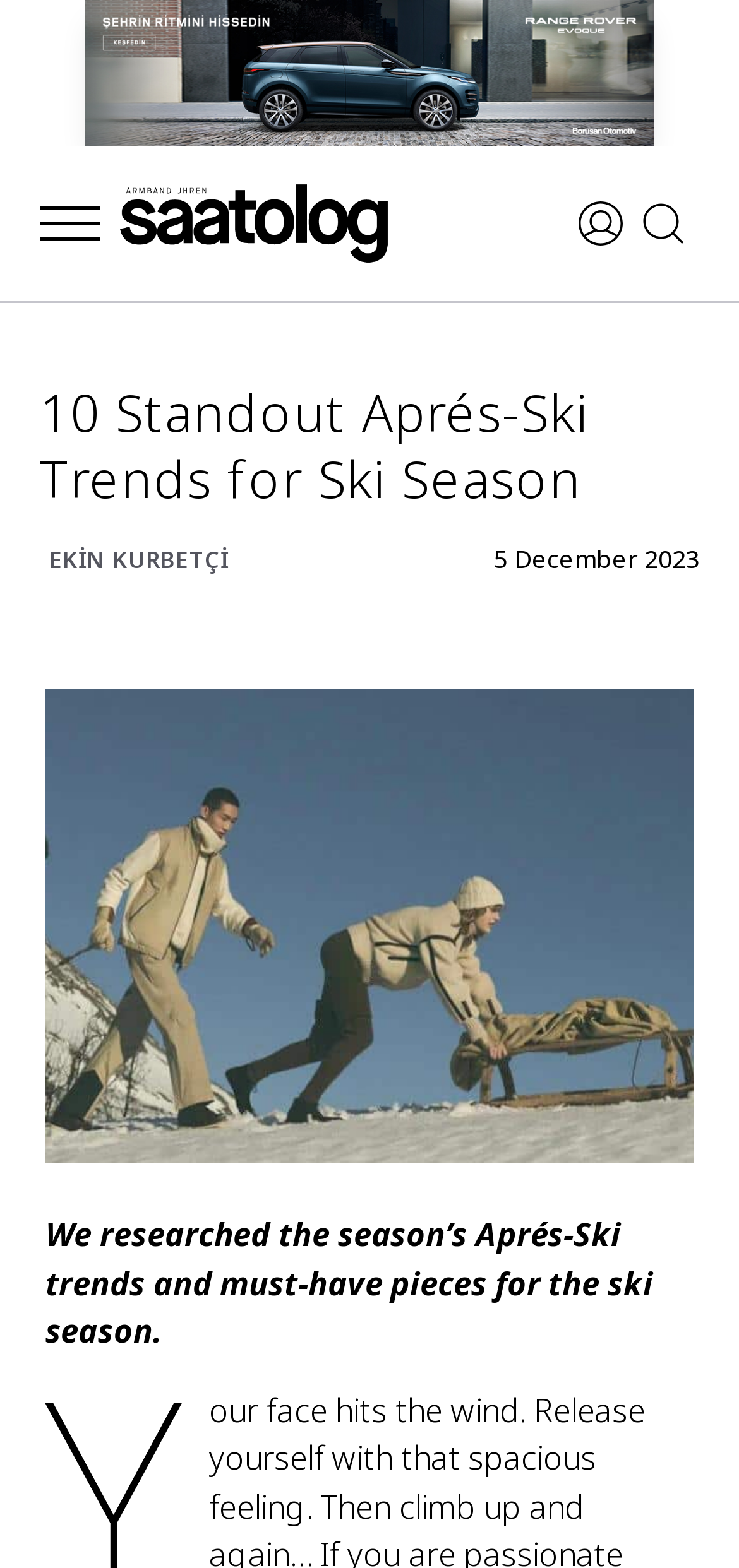Who is the author of the article?
Based on the image, give a one-word or short phrase answer.

EKİN KURBETÇİ